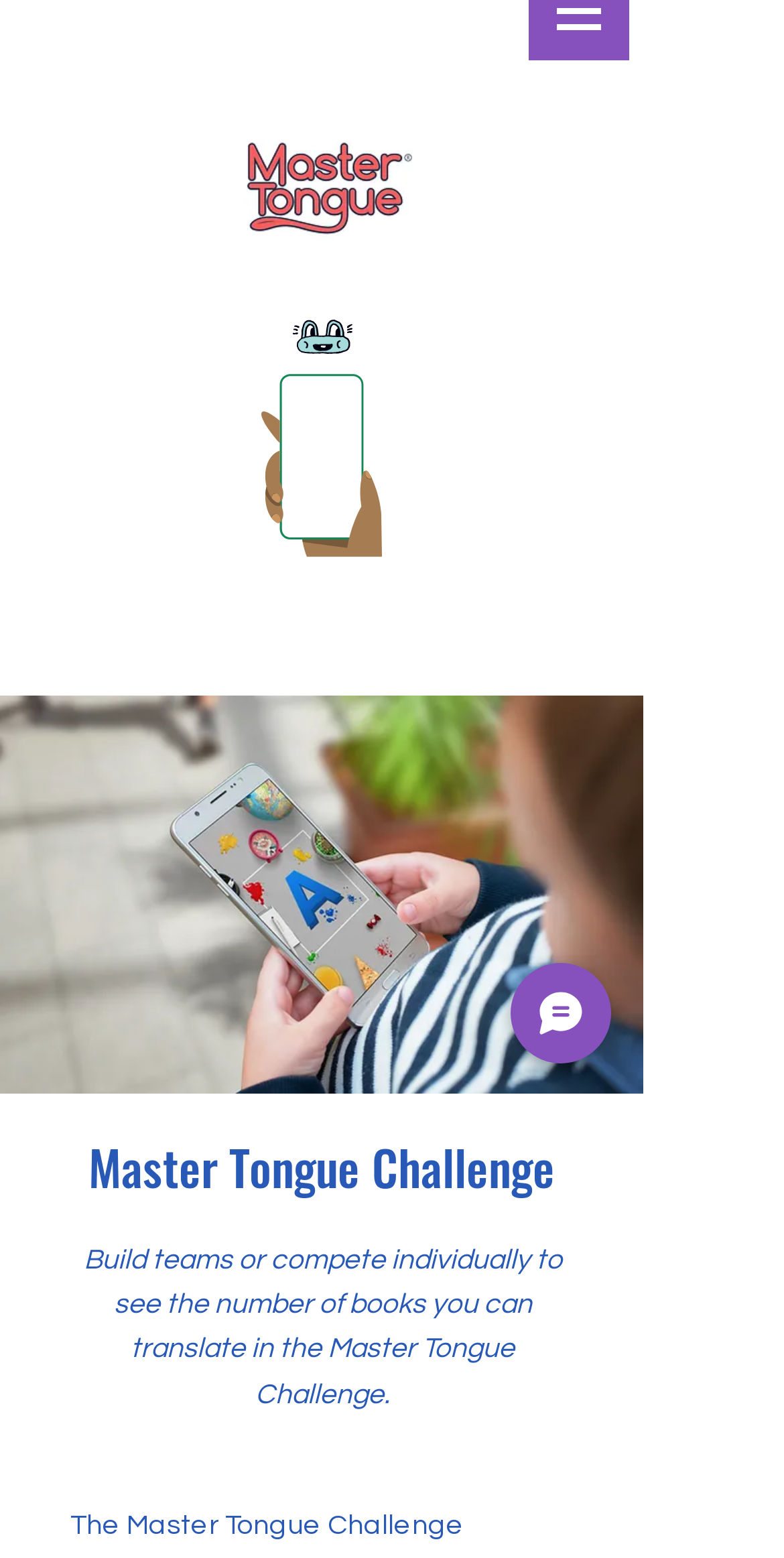Locate the UI element that matches the description Chat in the webpage screenshot. Return the bounding box coordinates in the format (top-left x, top-left y, bottom-right x, bottom-right y), with values ranging from 0 to 1.

[0.651, 0.618, 0.779, 0.683]